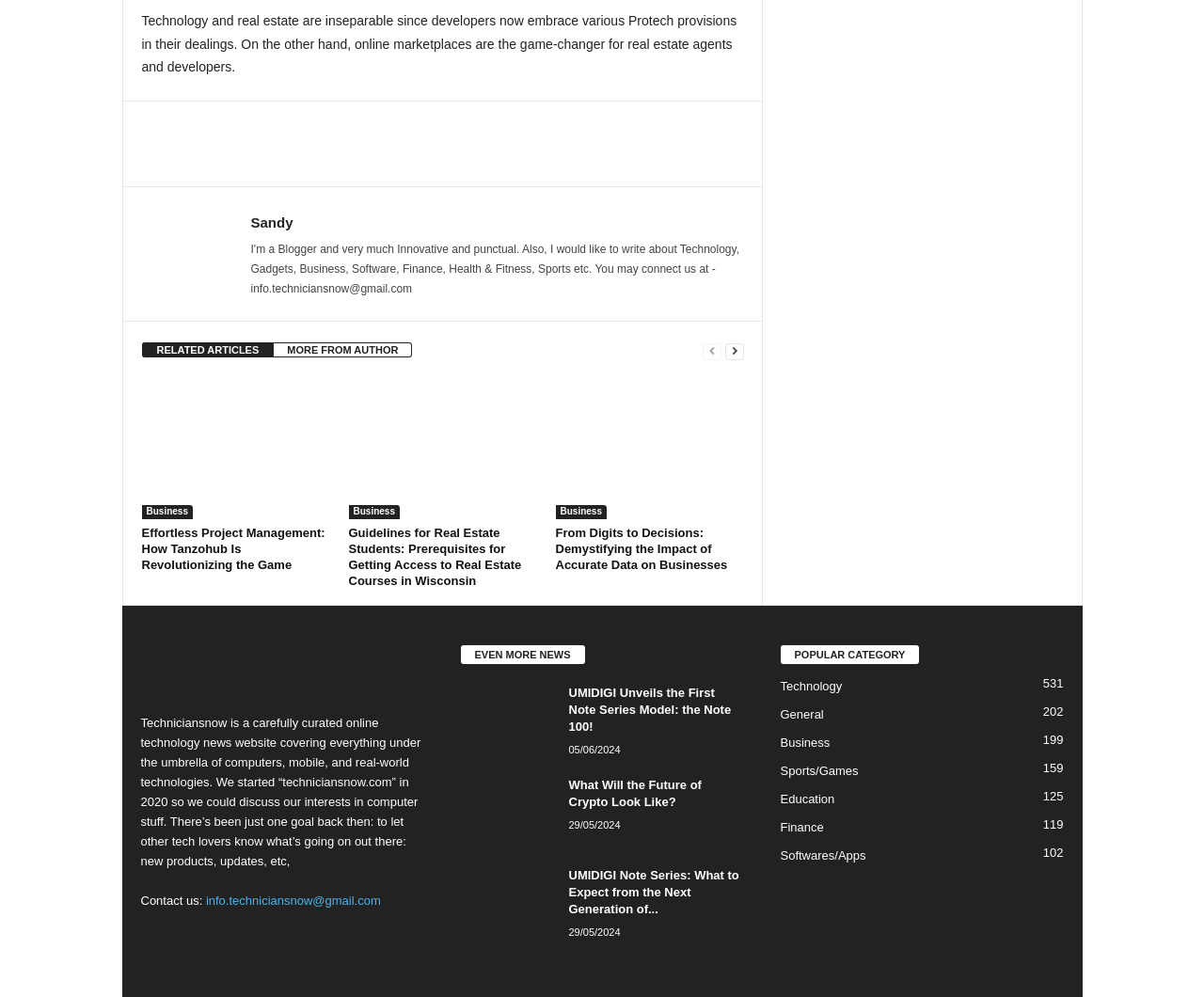How many social media links are present in the footer?
Using the visual information, answer the question in a single word or phrase.

5